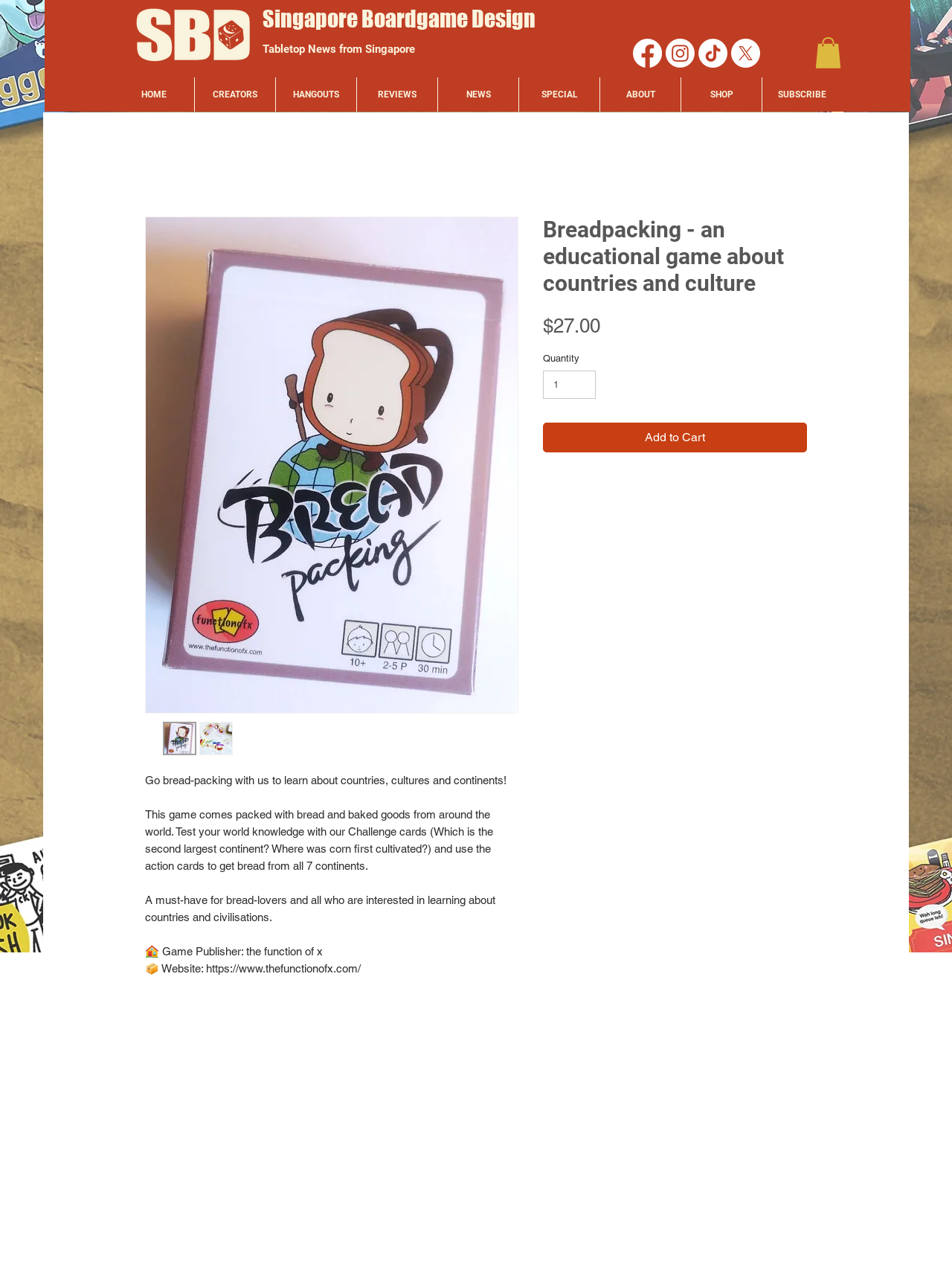Give a concise answer using only one word or phrase for this question:
How many continents can you get bread from?

7